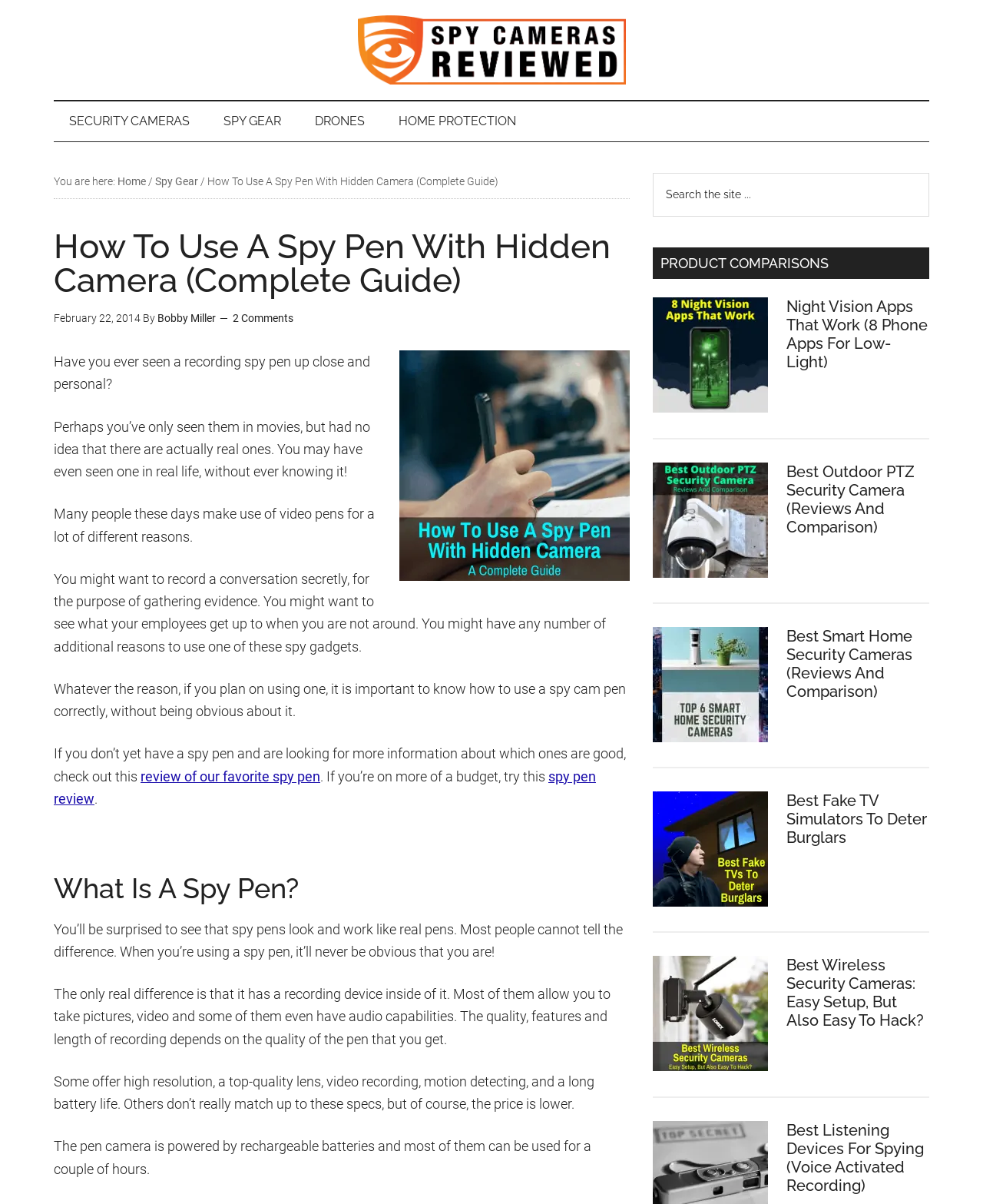Carefully observe the image and respond to the question with a detailed answer:
What features do some spy pens offer?

The webpage mentions that some spy pens offer high resolution, a top-quality lens, video recording, motion detecting, and a long battery life. This is mentioned in the paragraph that starts with 'Some offer high resolution, a top-quality lens, video recording, motion detecting, and a long battery life.'